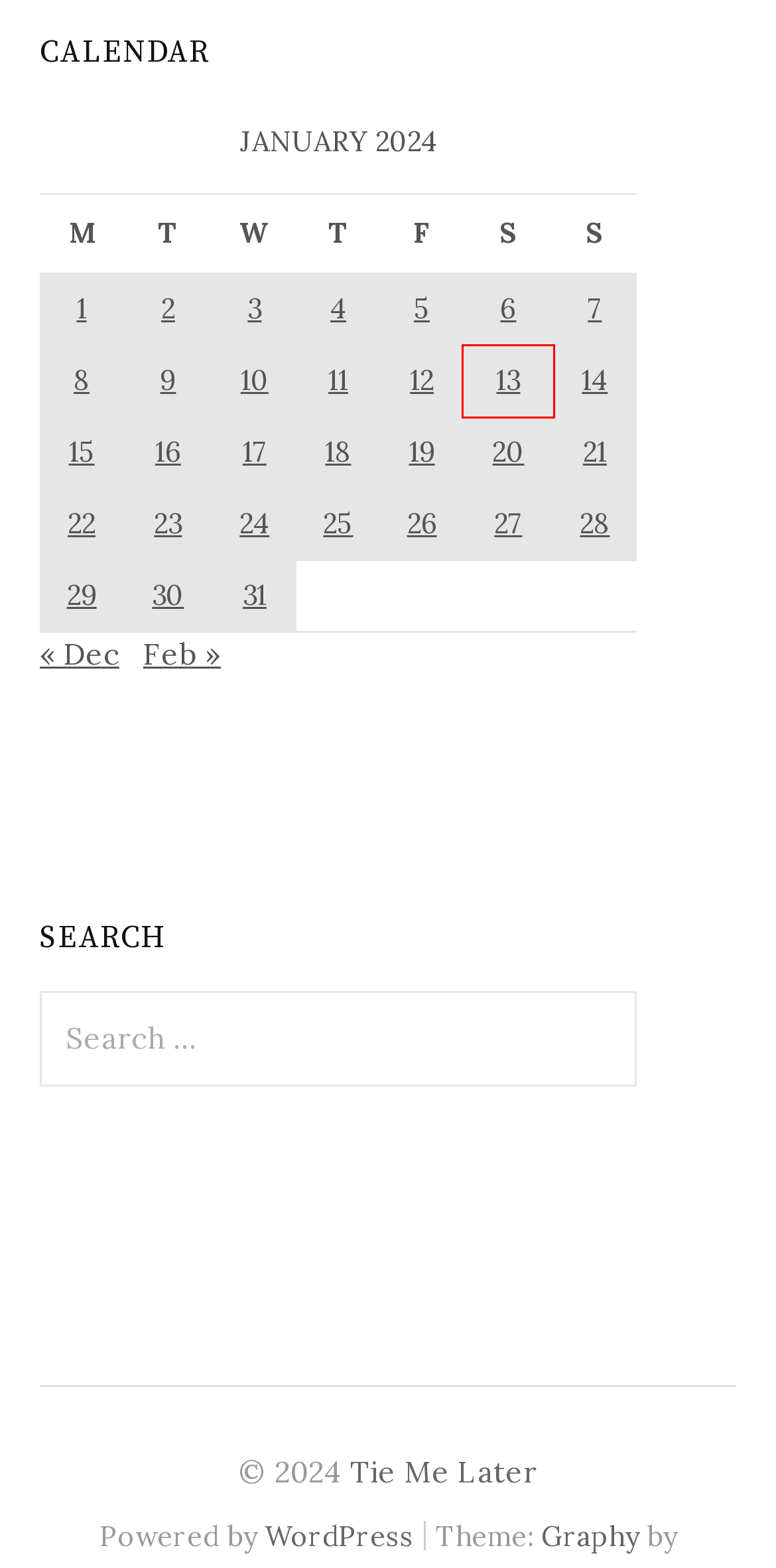Look at the screenshot of a webpage where a red rectangle bounding box is present. Choose the webpage description that best describes the new webpage after clicking the element inside the red bounding box. Here are the candidates:
A. January 17, 2024 | Tie Me Later
B. January 23, 2024 | Tie Me Later
C. January 21, 2024 | Tie Me Later
D. Graphy WordPress Theme | Themegraphy
E. January 1, 2024 | Tie Me Later
F. January 13, 2024 | Tie Me Later
G. January 30, 2024 | Tie Me Later
H. January 6, 2024 | Tie Me Later

F